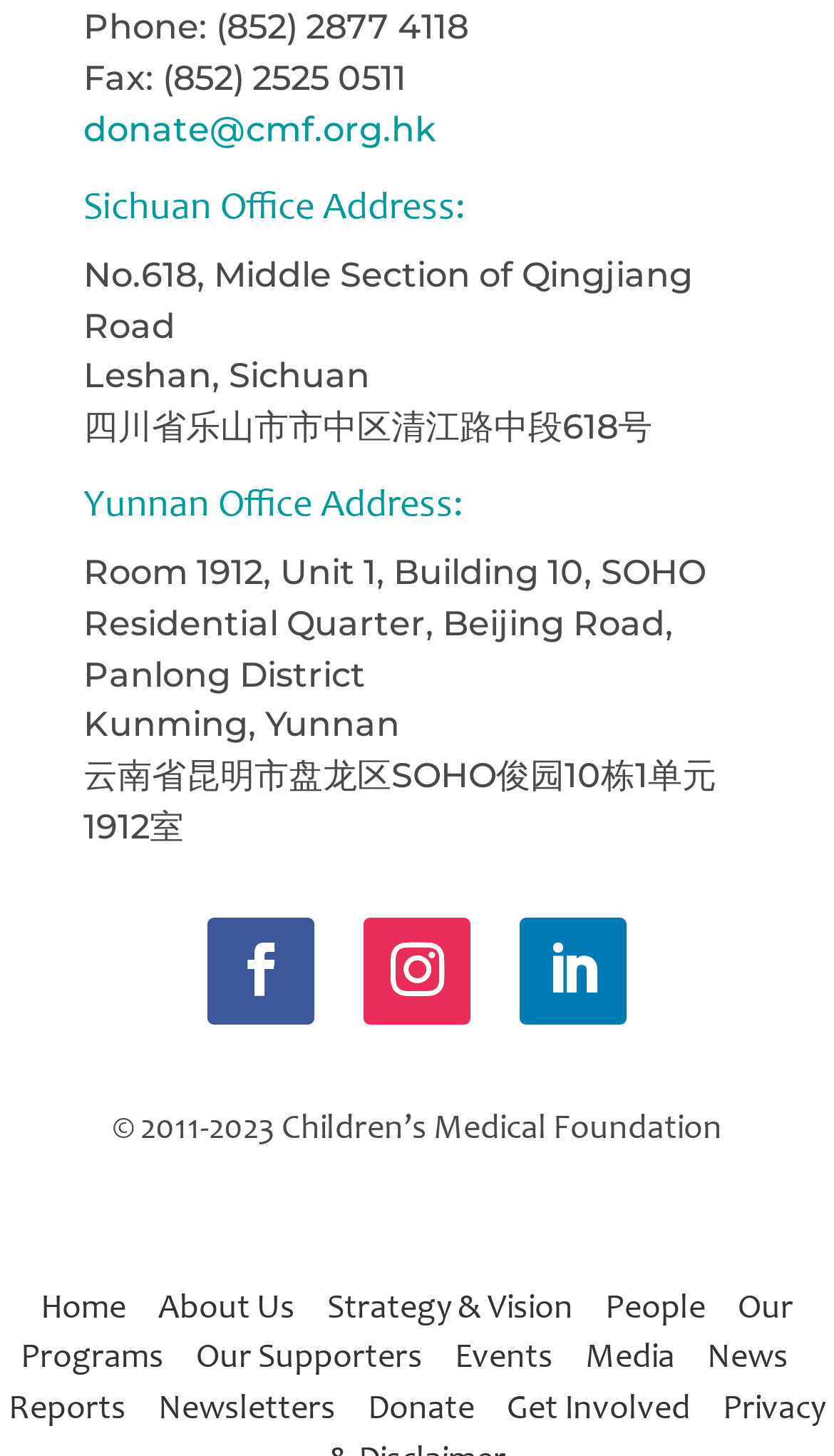What is the last menu item on the top navigation bar?
Please provide an in-depth and detailed response to the question.

I found the last menu item by looking at the link elements on the top navigation bar and found that the last one is 'News'.